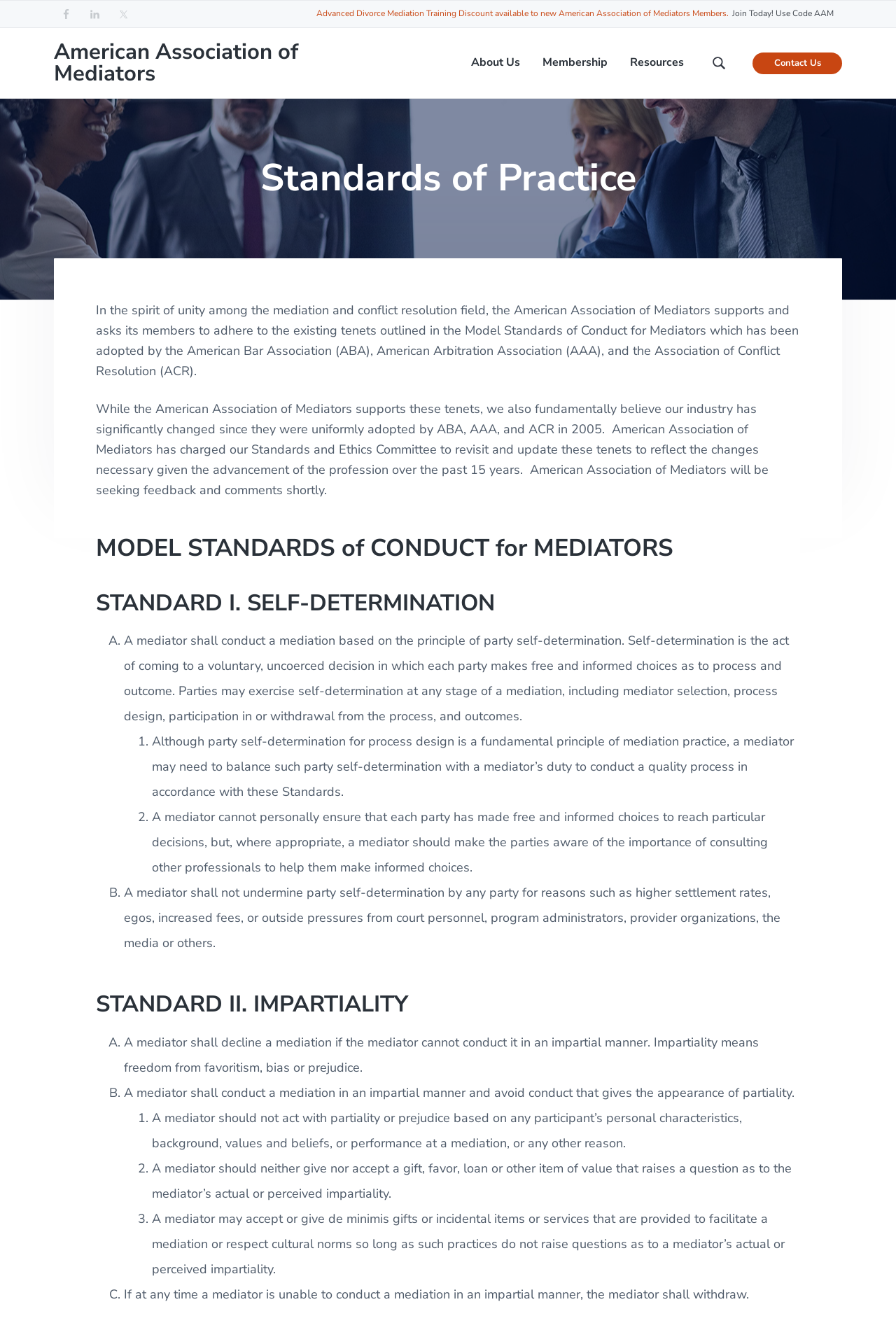Pinpoint the bounding box coordinates of the clickable element needed to complete the instruction: "Contact Us". The coordinates should be provided as four float numbers between 0 and 1: [left, top, right, bottom].

[0.84, 0.039, 0.94, 0.055]